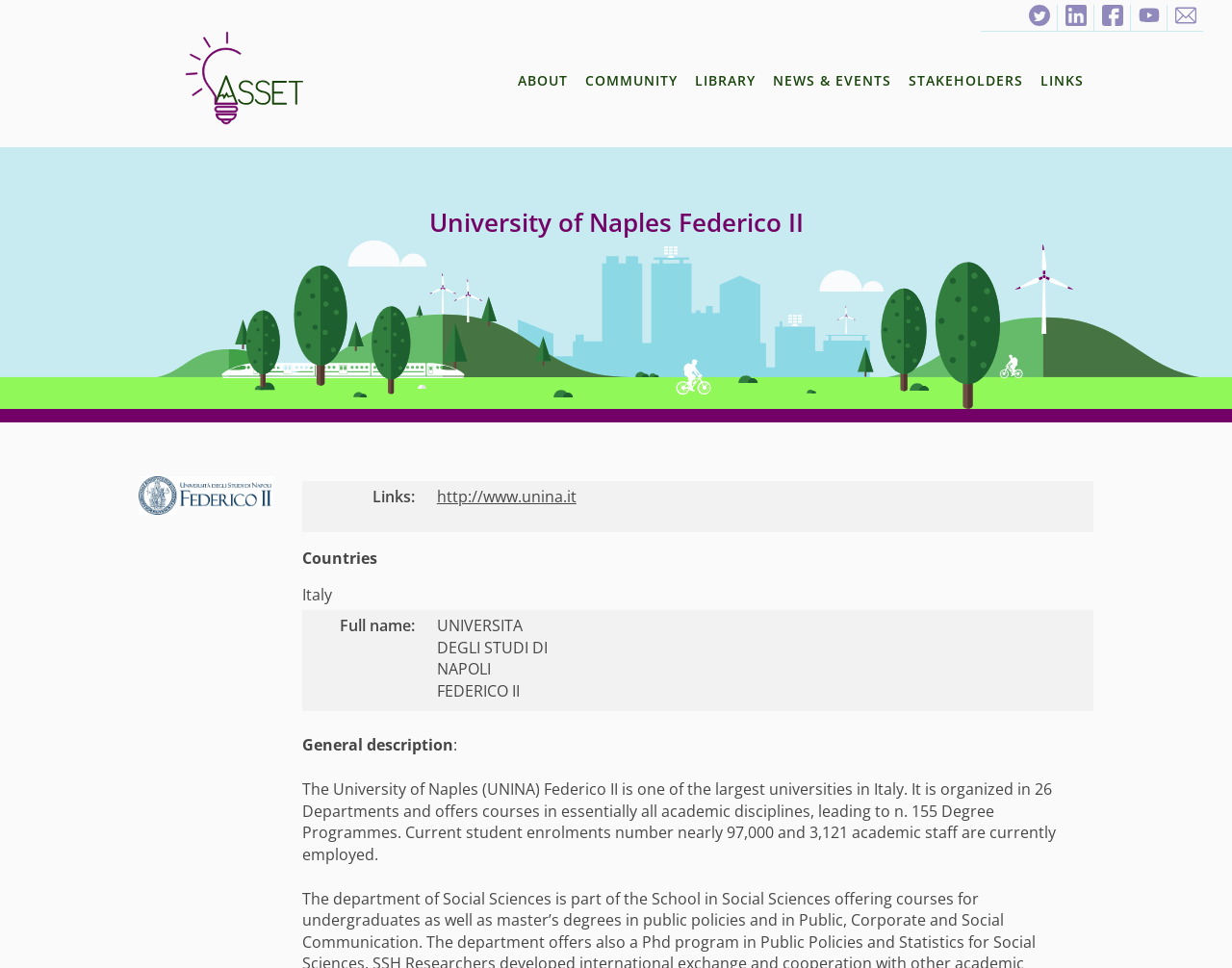Can you pinpoint the bounding box coordinates for the clickable element required for this instruction: "visit LIBRARY"? The coordinates should be four float numbers between 0 and 1, i.e., [left, top, right, bottom].

[0.558, 0.068, 0.62, 0.1]